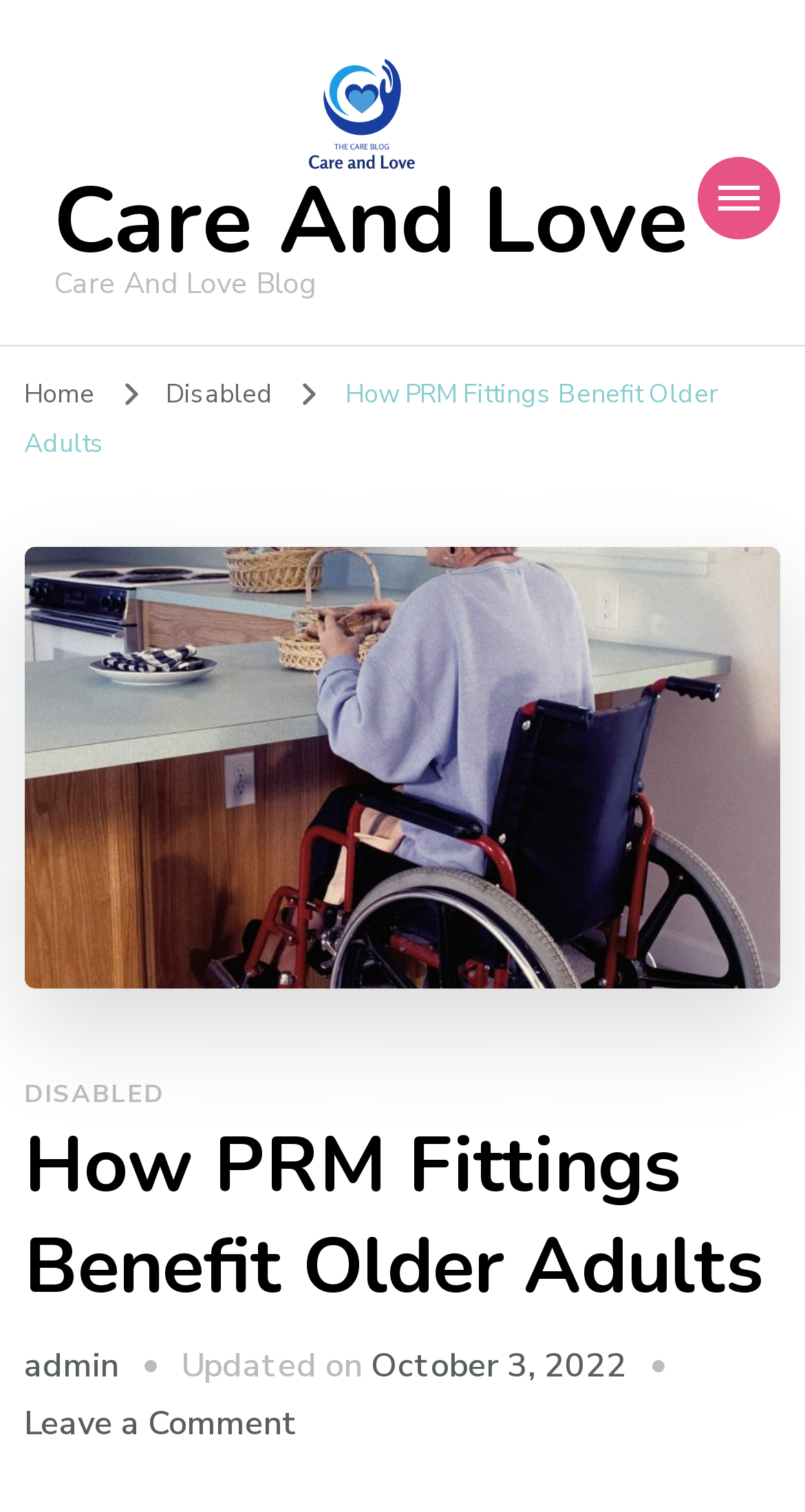Provide a one-word or short-phrase response to the question:
What is the date of the last update?

October 3, 2022